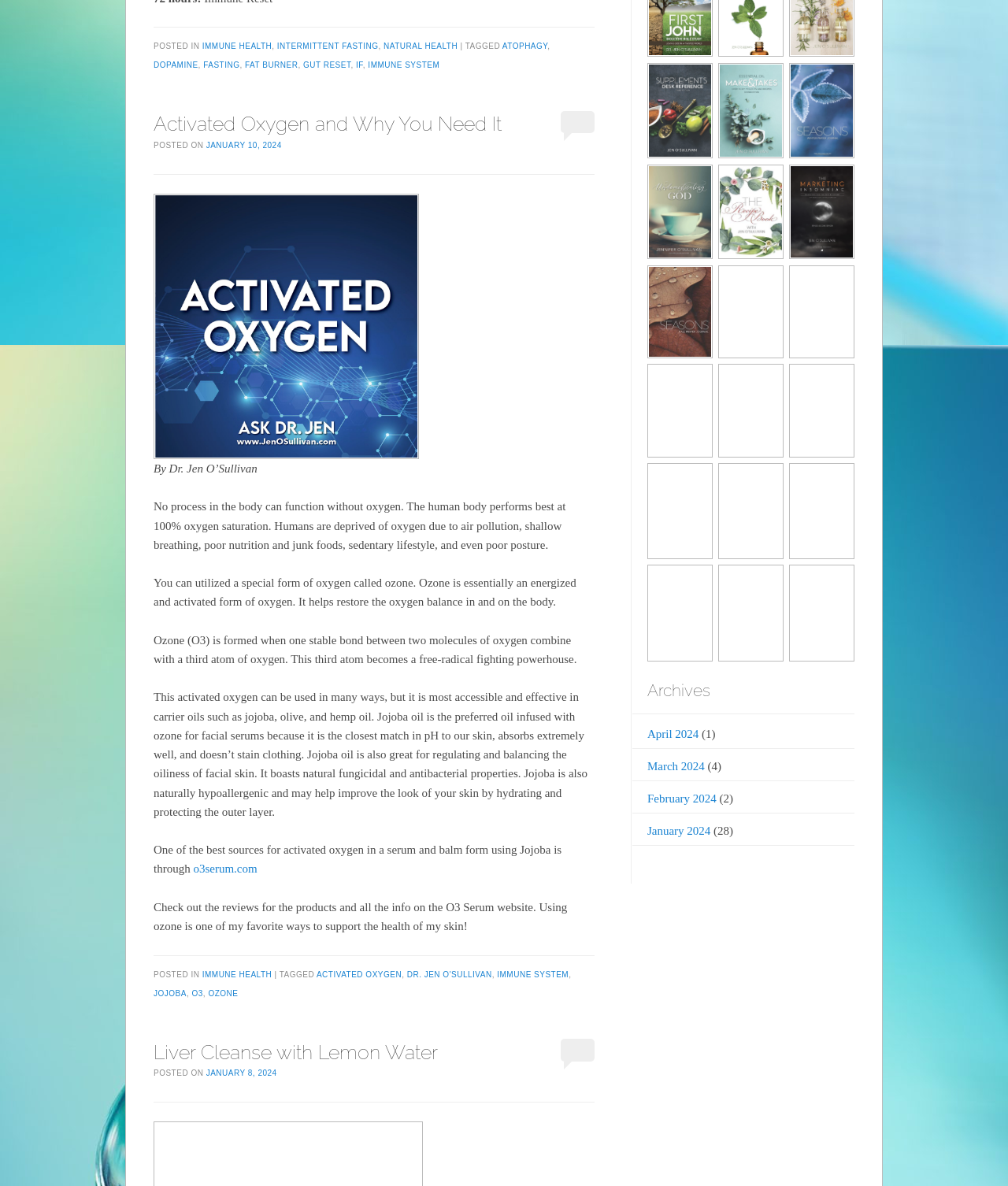Can you find the bounding box coordinates for the element to click on to achieve the instruction: "Explore the 'JOJOBA' link"?

[0.152, 0.834, 0.185, 0.841]